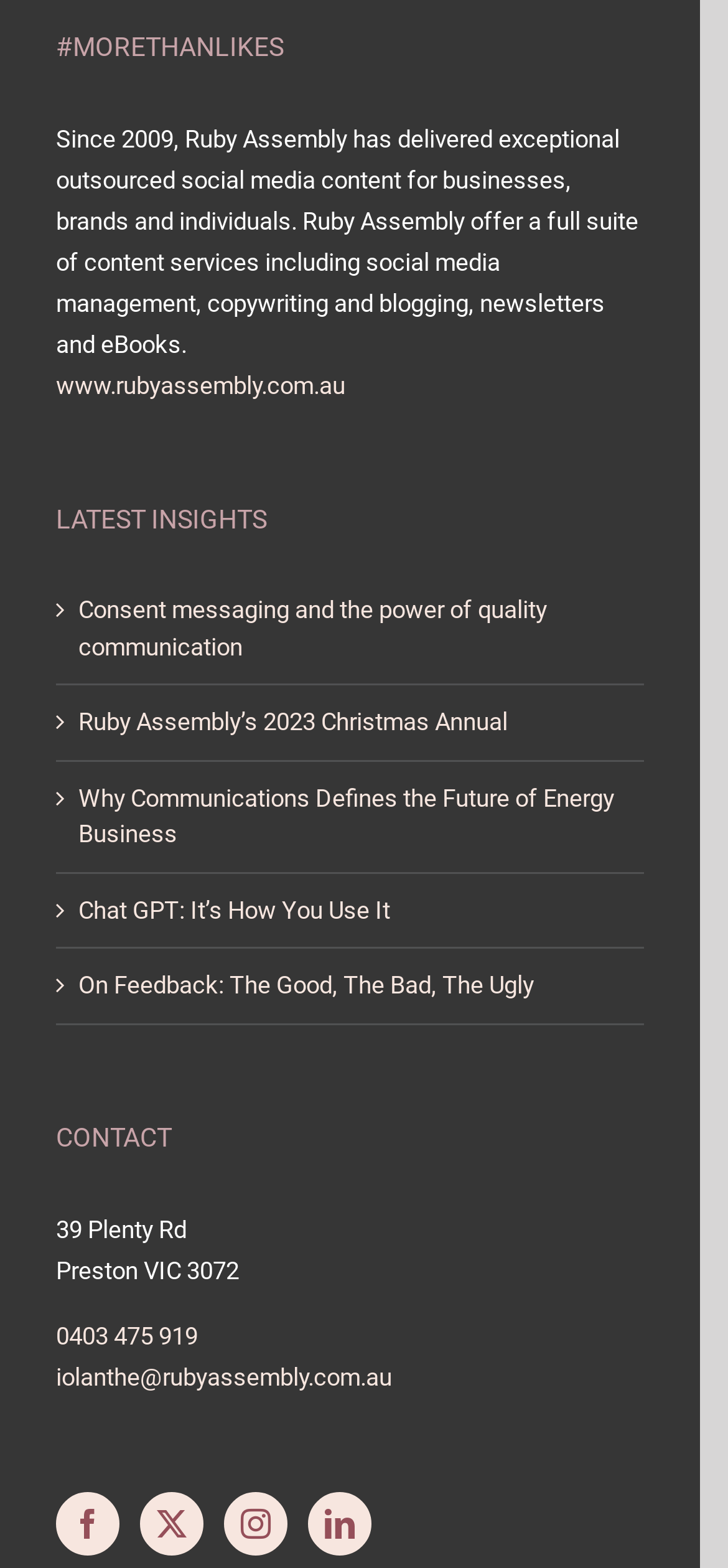Answer this question in one word or a short phrase: What is the phone number of the company?

0403 475 919